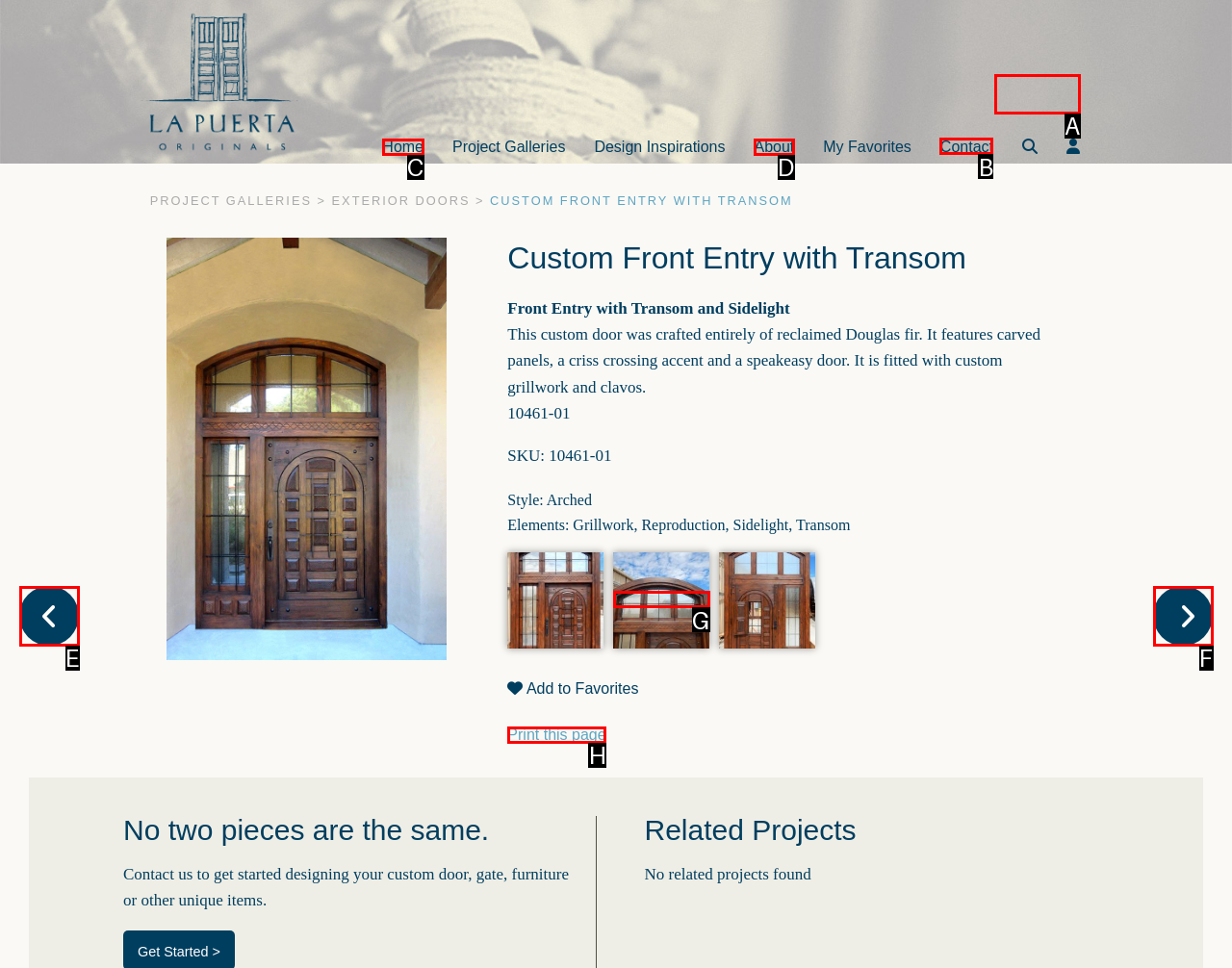Tell me which one HTML element I should click to complete the following task: Contact us Answer with the option's letter from the given choices directly.

B